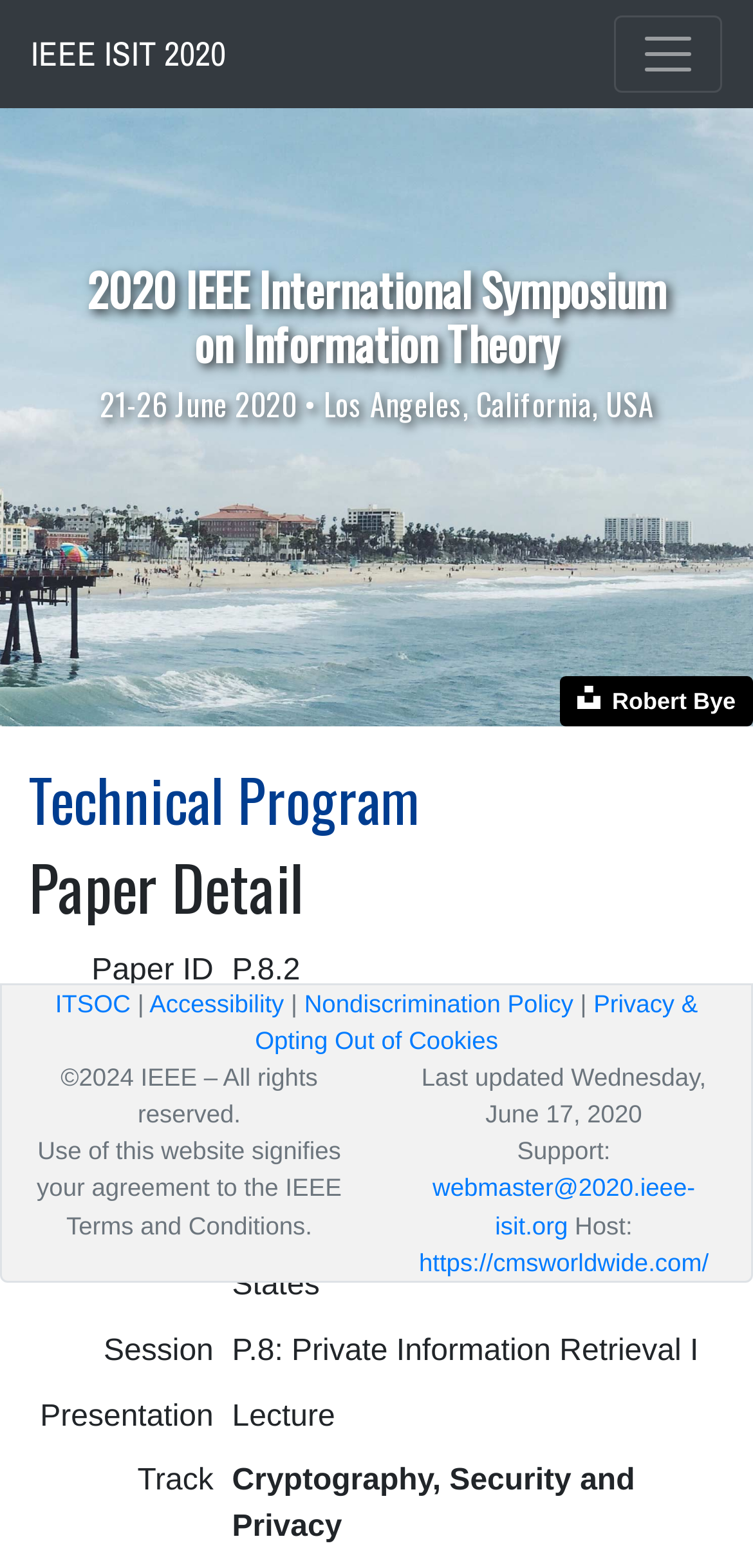Provide a single word or phrase answer to the question: 
What is the title of the paper with ID 'P.8.2'?

On the Information Leakage in Private Information Retrieval Systems